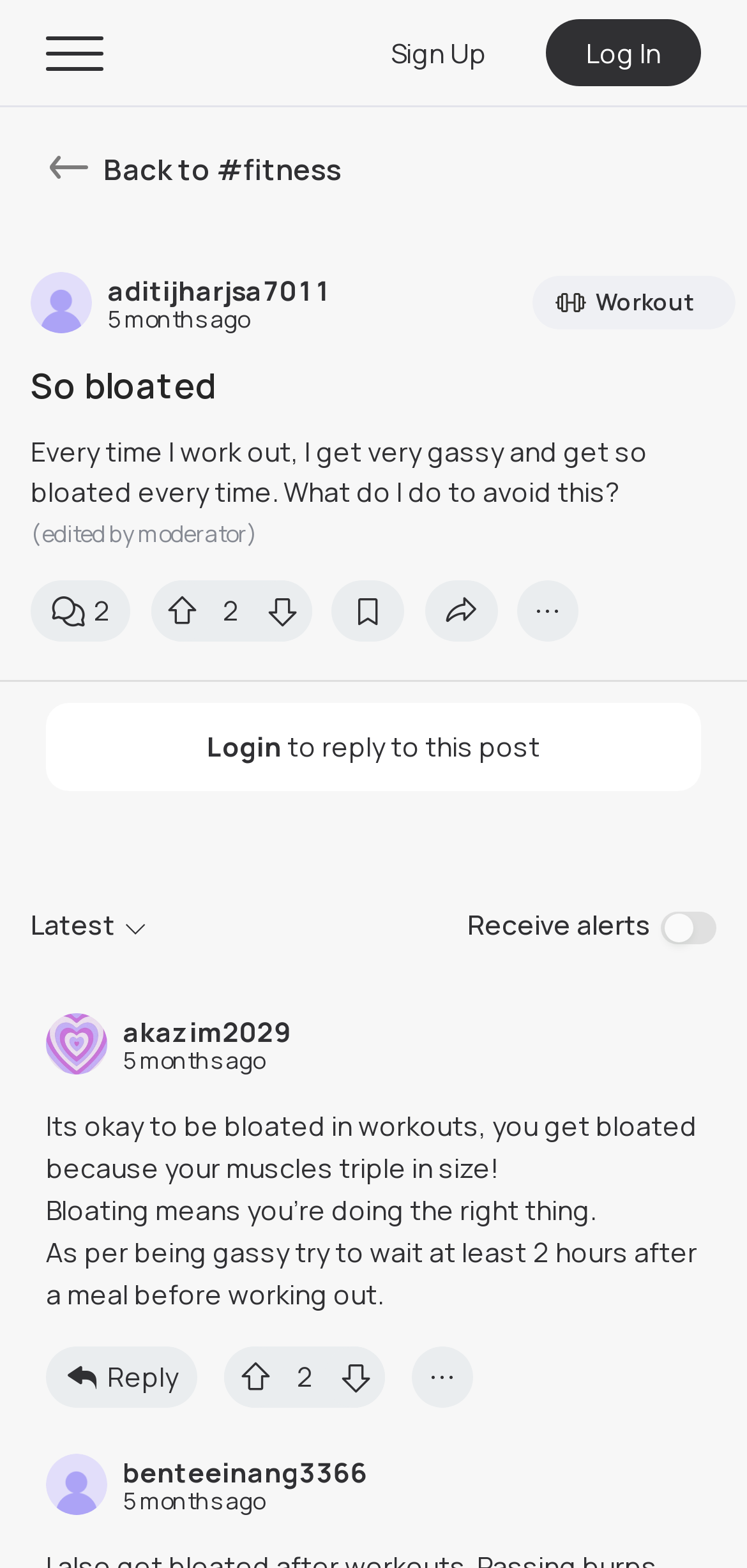Using the element description Back to #fitness, predict the bounding box coordinates for the UI element. Provide the coordinates in (top-left x, top-left y, bottom-right x, bottom-right y) format with values ranging from 0 to 1.

[0.0, 0.093, 1.0, 0.122]